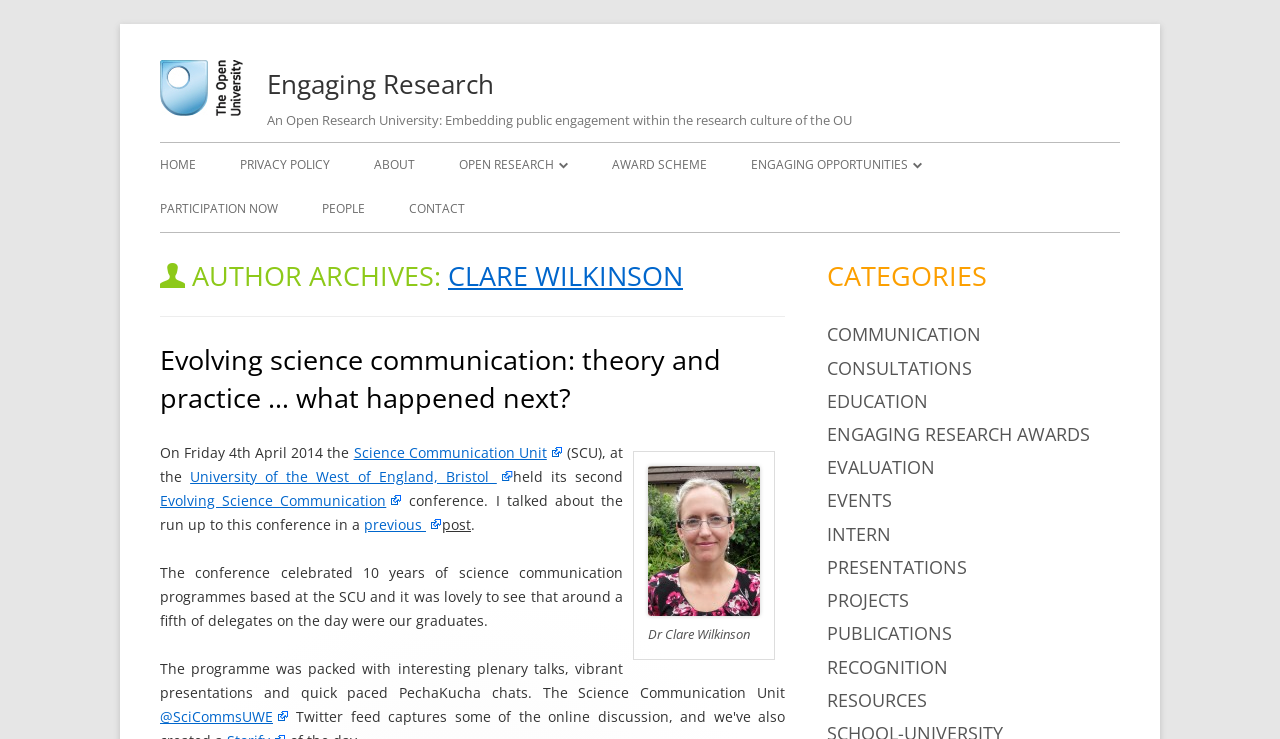Please identify the bounding box coordinates of where to click in order to follow the instruction: "Read the 'PARTICIPATION NOW' page".

[0.125, 0.253, 0.217, 0.313]